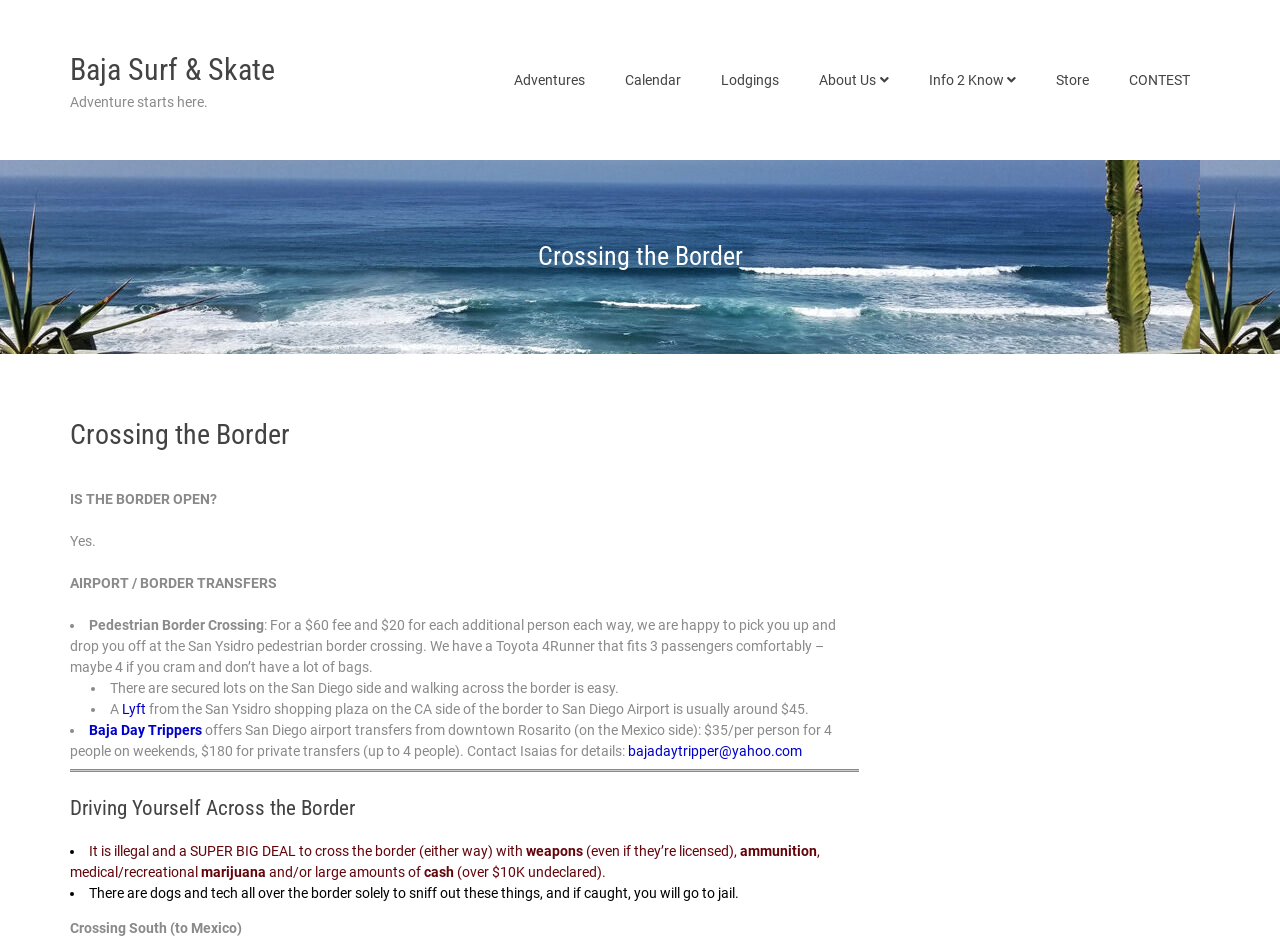Locate the bounding box coordinates of the area where you should click to accomplish the instruction: "Explore Jet Stream An Online School For Weather".

None